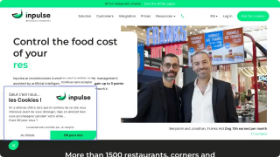How many individuals are standing together?
Answer the question with just one word or phrase using the image.

two